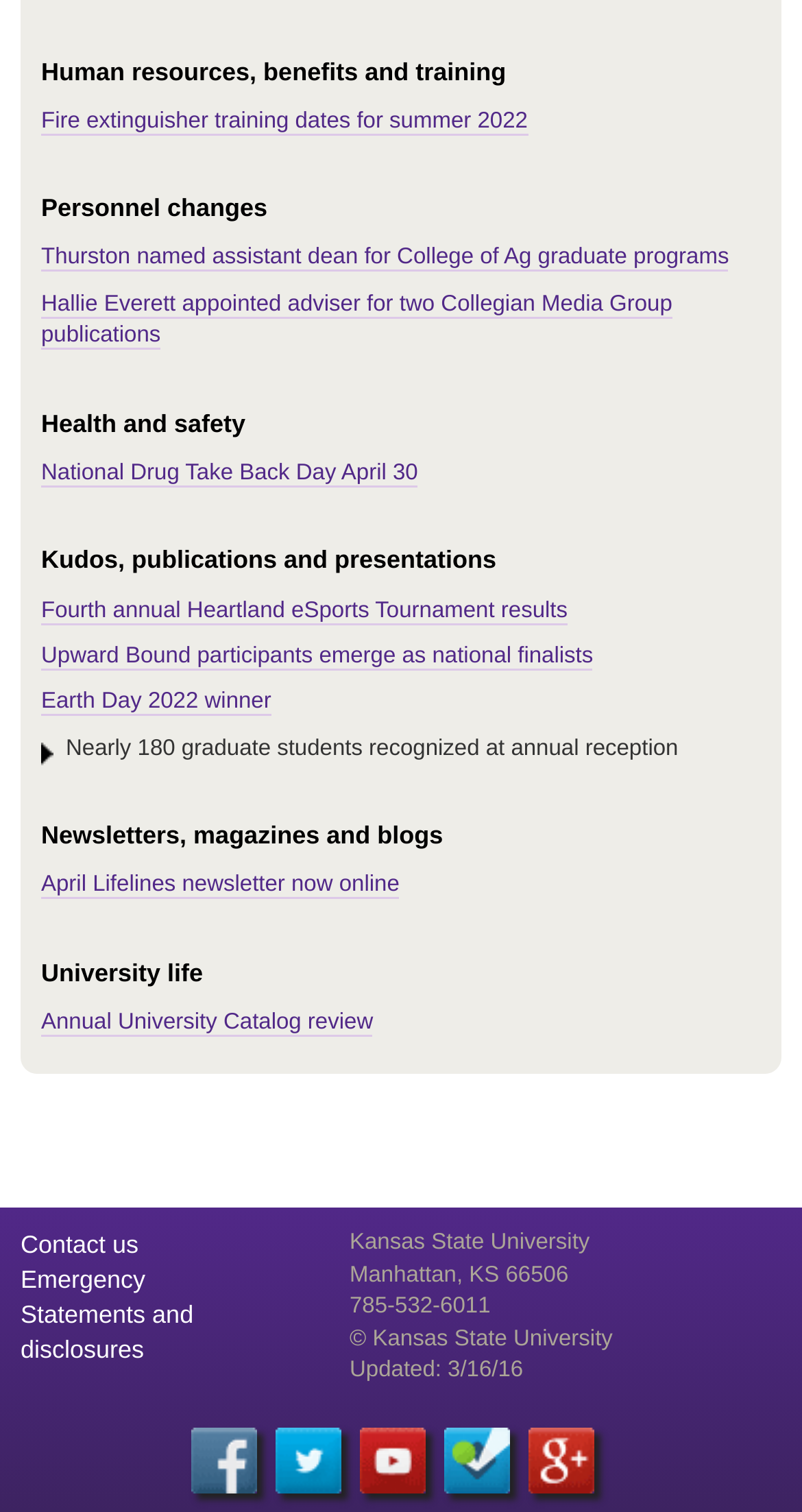Identify the bounding box coordinates for the region to click in order to carry out this instruction: "Visit Kansas State University's Facebook page". Provide the coordinates using four float numbers between 0 and 1, formatted as [left, top, right, bottom].

[0.237, 0.945, 0.319, 0.988]